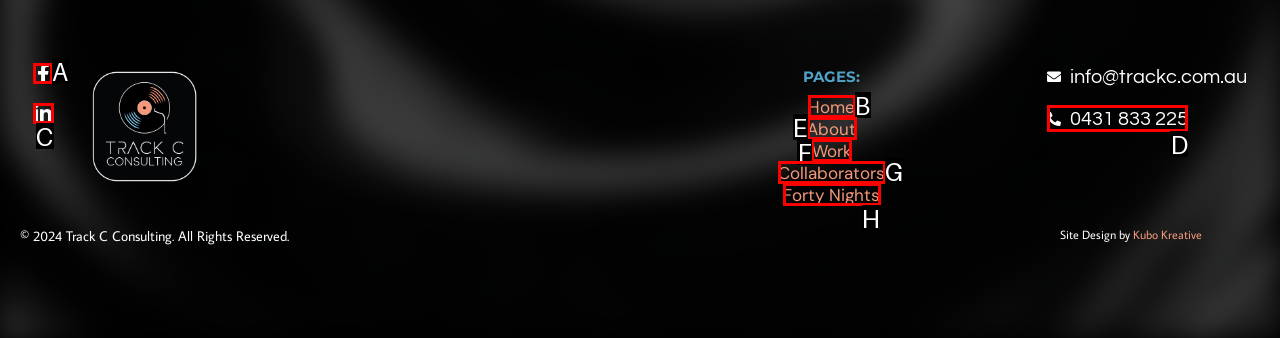Identify the HTML element I need to click to complete this task: View Facebook page Provide the option's letter from the available choices.

A